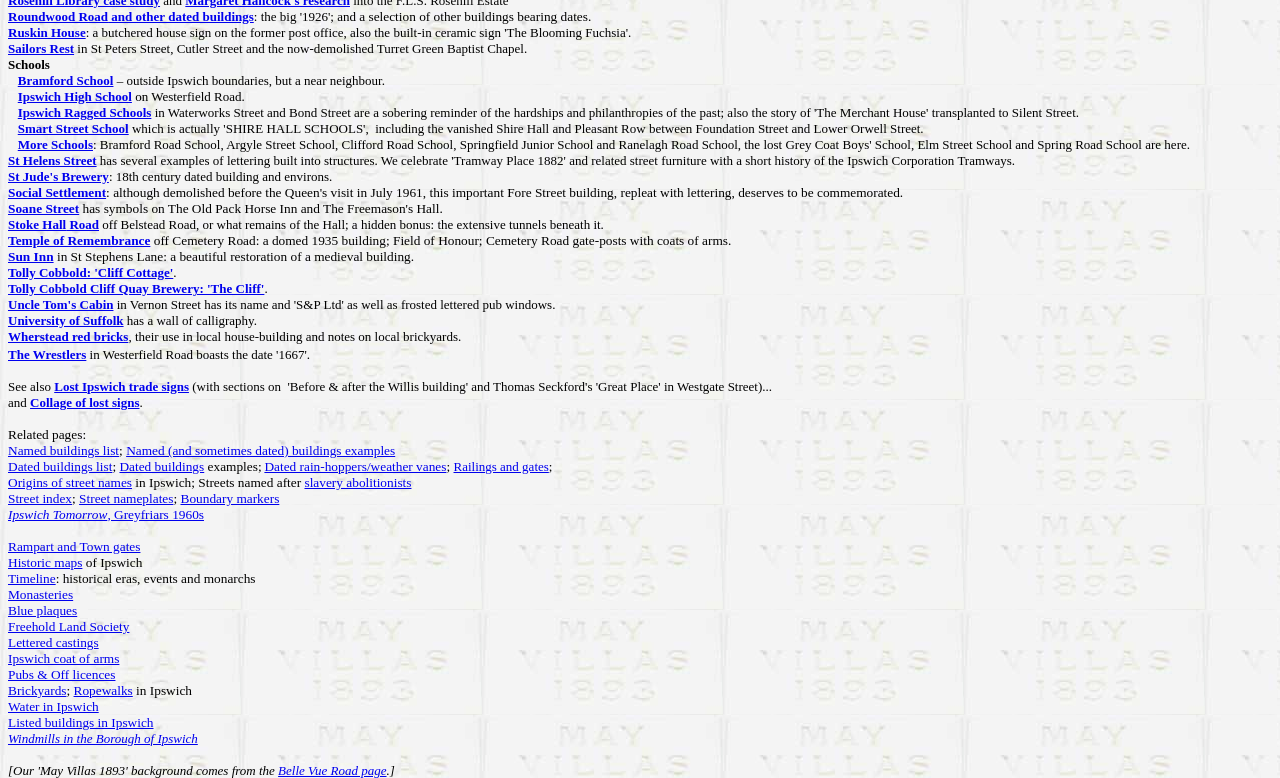Pinpoint the bounding box coordinates of the element that must be clicked to accomplish the following instruction: "Follow the link to Facebook". The coordinates should be in the format of four float numbers between 0 and 1, i.e., [left, top, right, bottom].

None